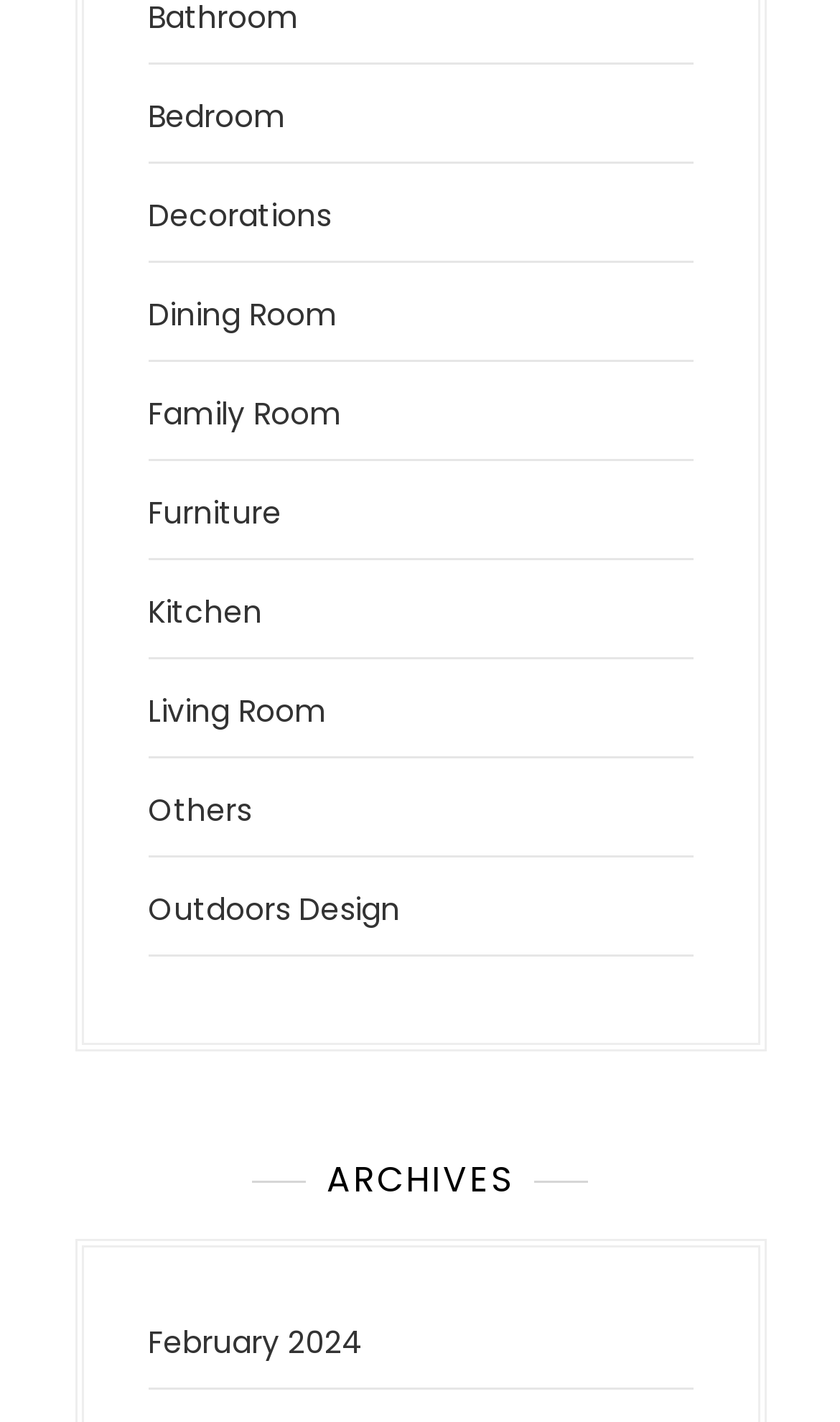What is the first room type listed?
Based on the image, answer the question with a single word or brief phrase.

Bedroom